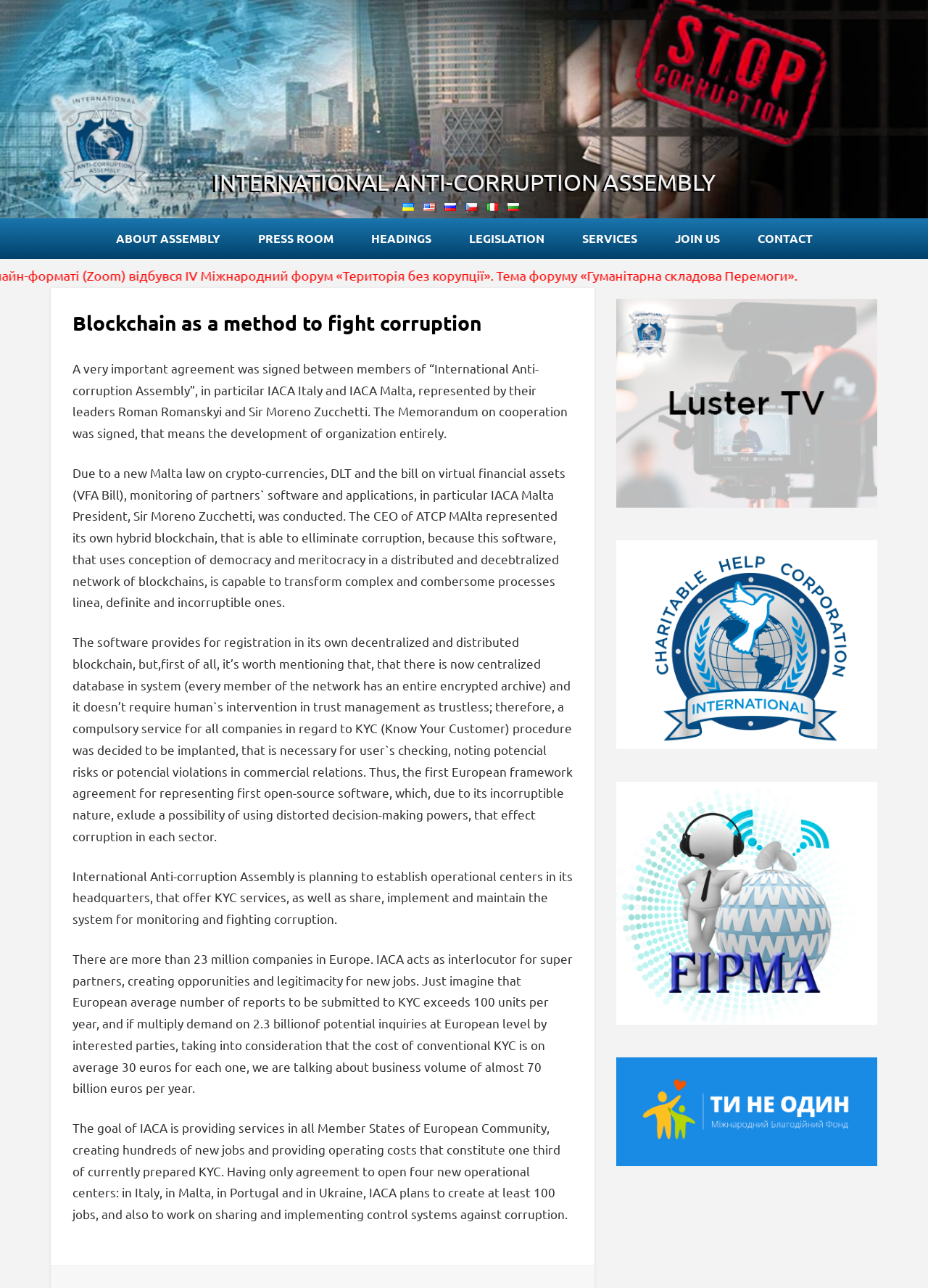Identify the bounding box coordinates of the clickable region to carry out the given instruction: "Learn about the International Anti-corruption Assembly's goal".

[0.078, 0.87, 0.612, 0.948]